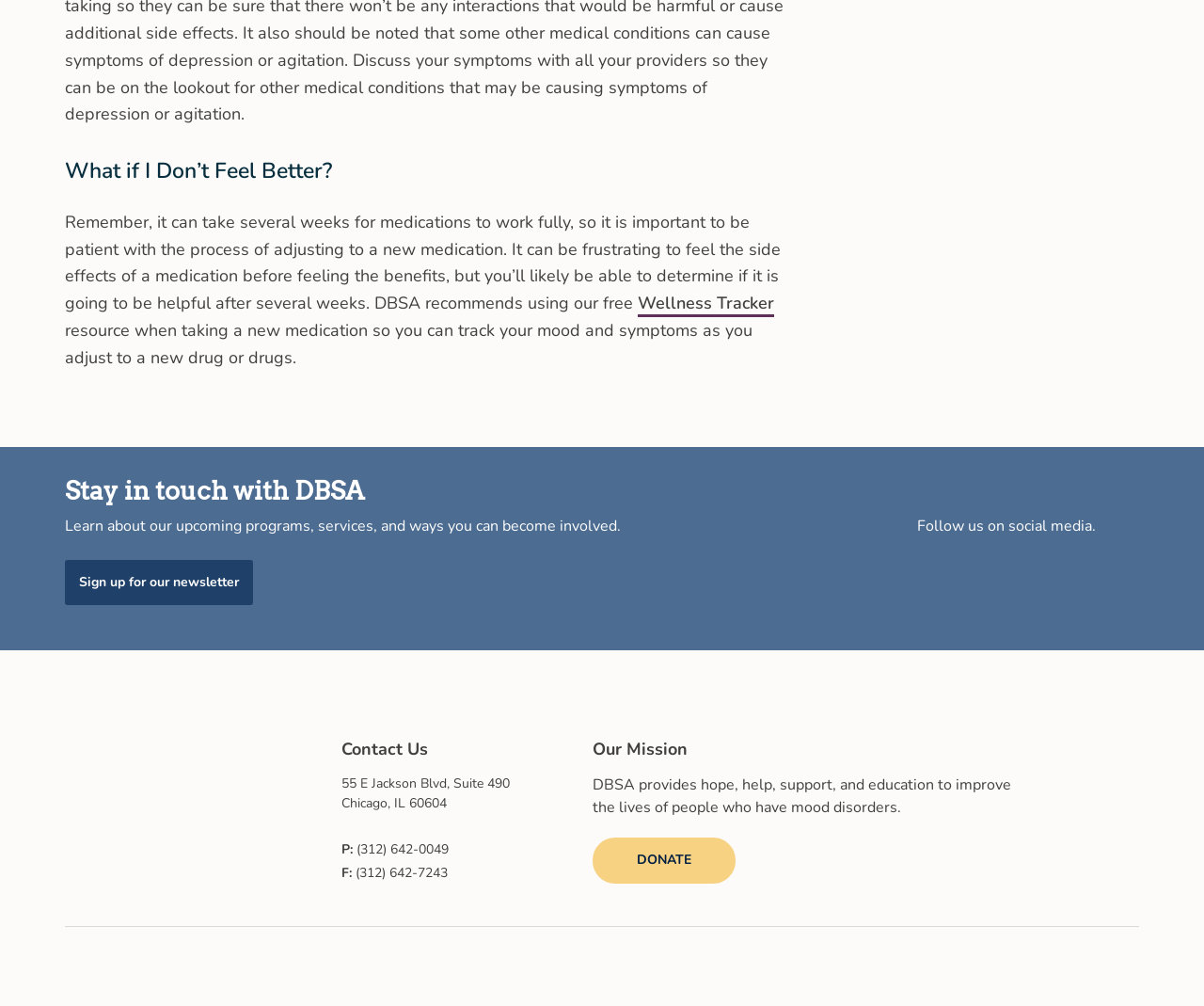Can you identify the bounding box coordinates of the clickable region needed to carry out this instruction: 'Follow us on Facebook'? The coordinates should be four float numbers within the range of 0 to 1, stated as [left, top, right, bottom].

[0.762, 0.544, 0.793, 0.581]